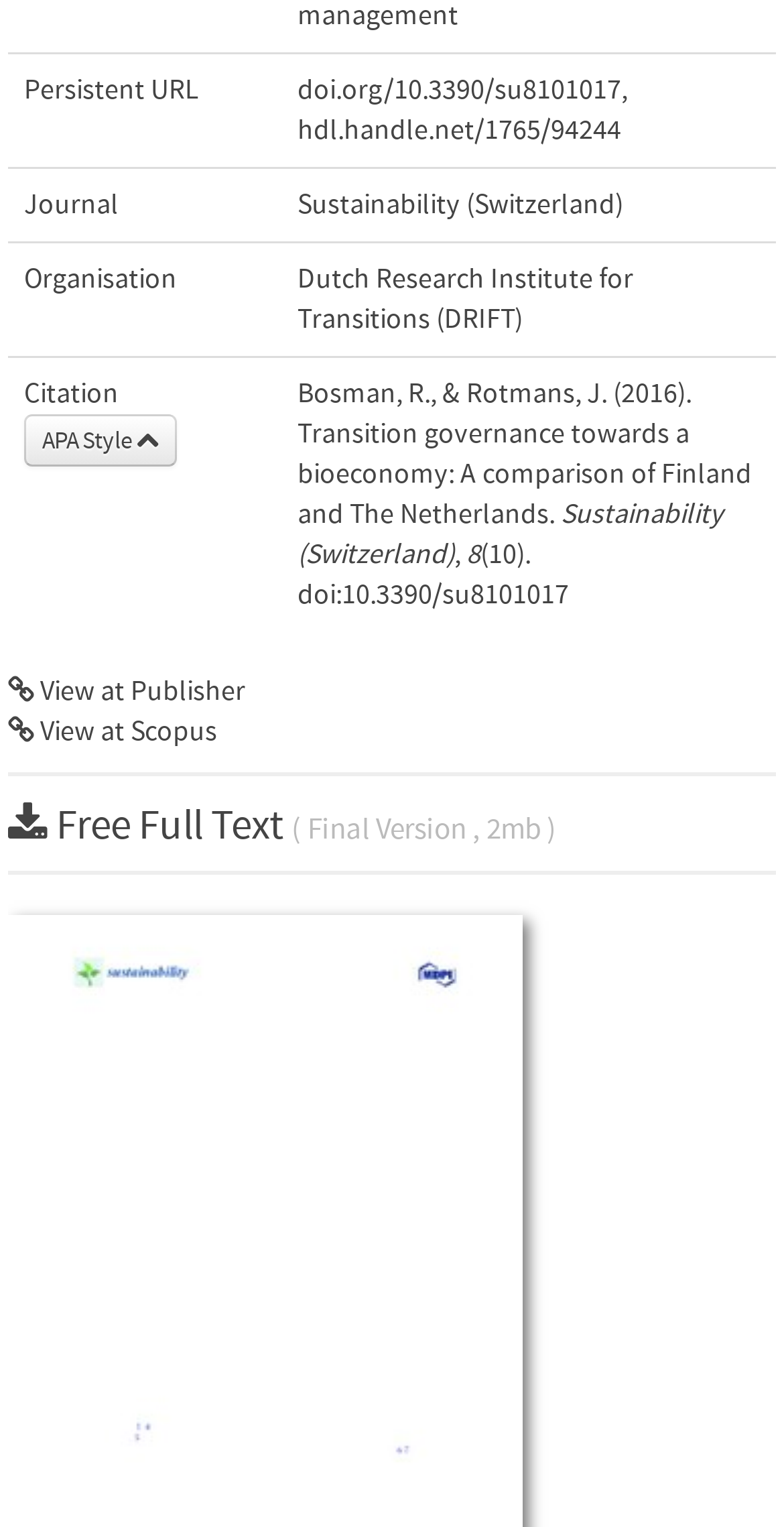What is the DOI of the publication?
Using the details shown in the screenshot, provide a comprehensive answer to the question.

I found the DOI information in the first row of the webpage, where it is listed as 'Persistent URL' with the value 'doi.org/10.3390/su8101017'.